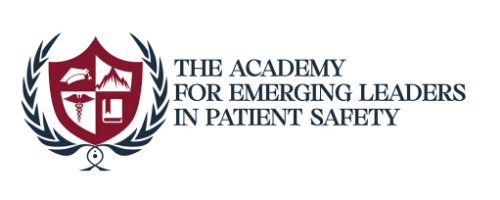Elaborate on all the elements present in the image.

The image features the logo of "The Academy for Emerging Leaders in Patient Safety." The design includes a shield emblazoned with various symbols representing healthcare, such as a caduceus and mountain imagery, effectively conveying a sense of professionalism and dedication to patient safety. Surrounding the shield is a laurel wreath, a classic symbol of achievement, emphasizing the academy's commitment to fostering leadership in this critical field. The text is prominently displayed, reinforcing the academy's mission and focus on advancing practices in patient safety.